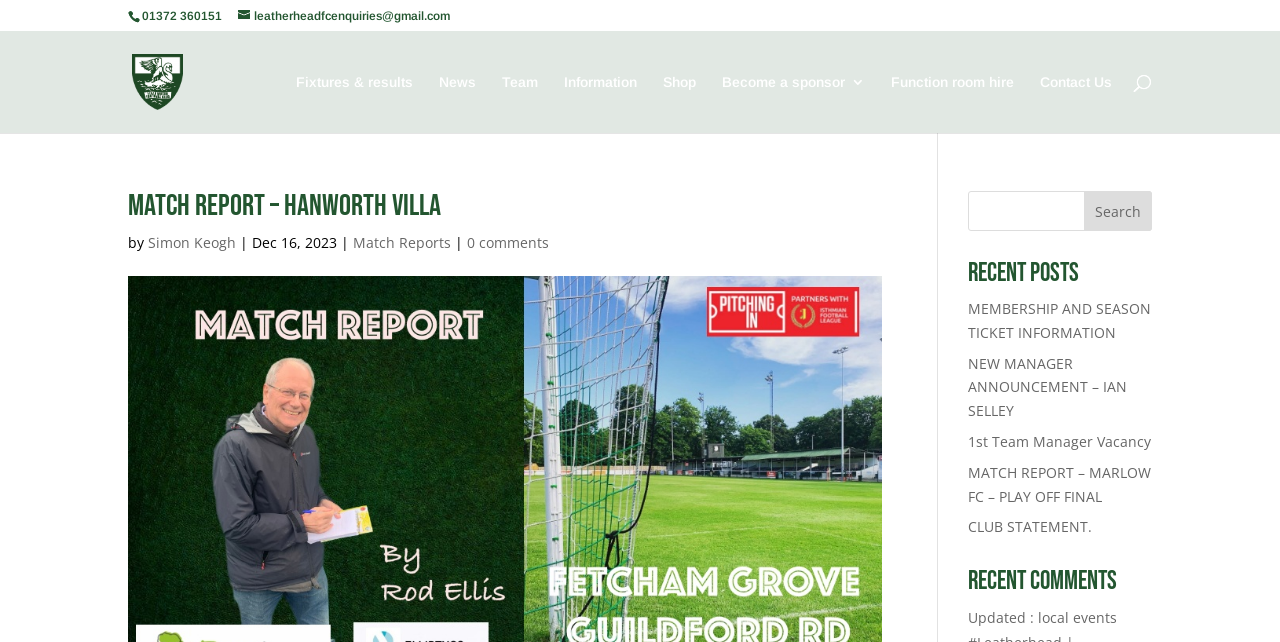Show the bounding box coordinates for the HTML element as described: "1st Team Manager Vacancy".

[0.756, 0.673, 0.899, 0.702]